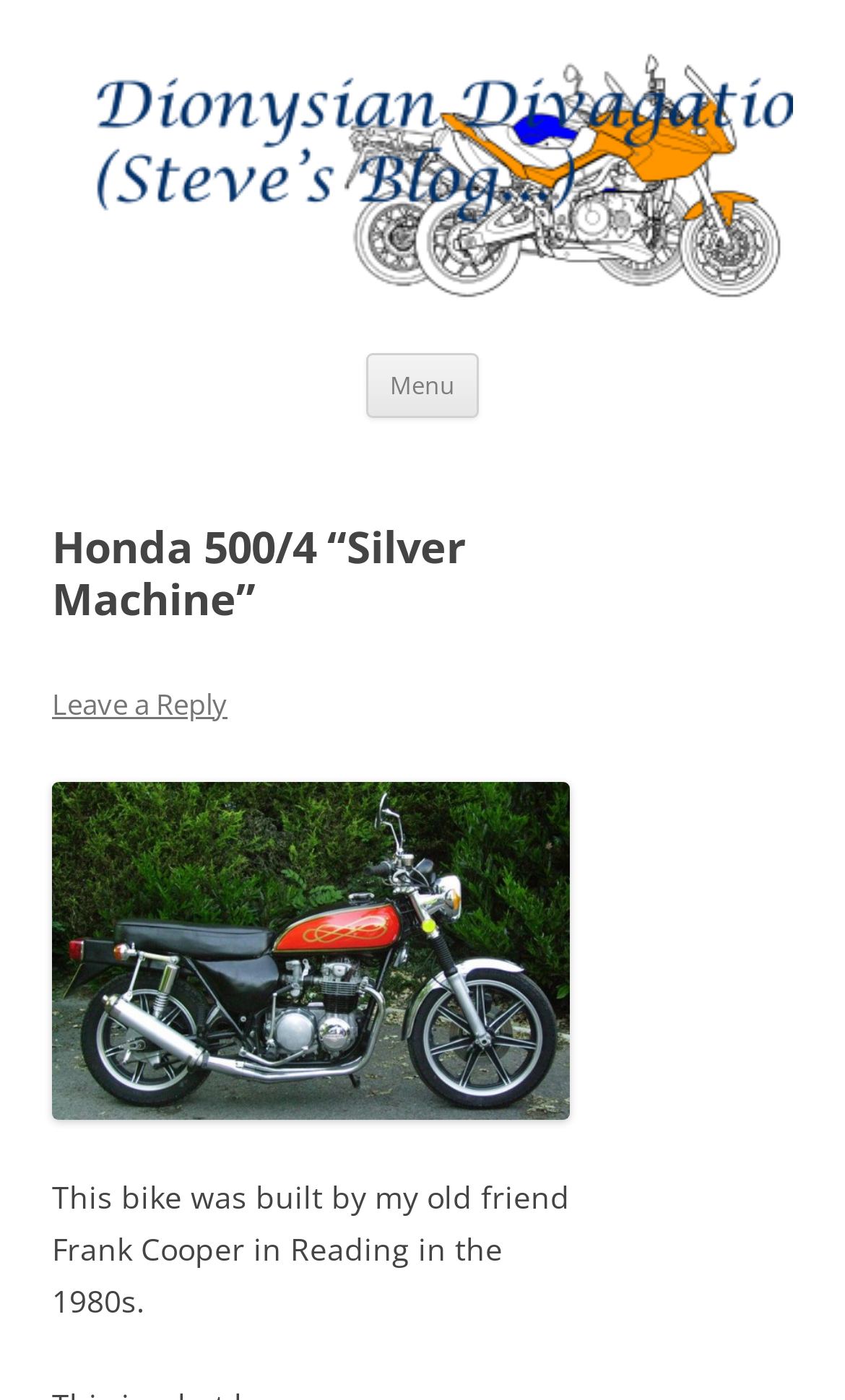Explain the webpage in detail.

The webpage is a blog post titled "Honda 500/4 “Silver Machine”" on a blog called "Dionysian Divagation (Steve's Blog)". At the top of the page, there is a heading with the title of the blog post, situated near the top left corner of the page. Below the title, there is a button labeled "Menu" positioned near the top center of the page, and a link labeled "Skip to content" adjacent to it.

The main content of the page is divided into sections. The first section is a header area that spans across the top half of the page. Within this section, there is a heading with the same title as the blog post, situated near the top left corner of the section. Below the heading, there is a link labeled "Leave a Reply" positioned near the top left corner of the section.

The next section contains a link labeled "Honda 500/4 Silver Machine" with an accompanying image of the same name, situated near the top center of the section. The image and link take up a significant portion of the section.

Below the image and link, there is a block of static text that describes the bike, stating that it was built by Frank Cooper in Reading in the 1980s. This text is positioned near the bottom left corner of the section.